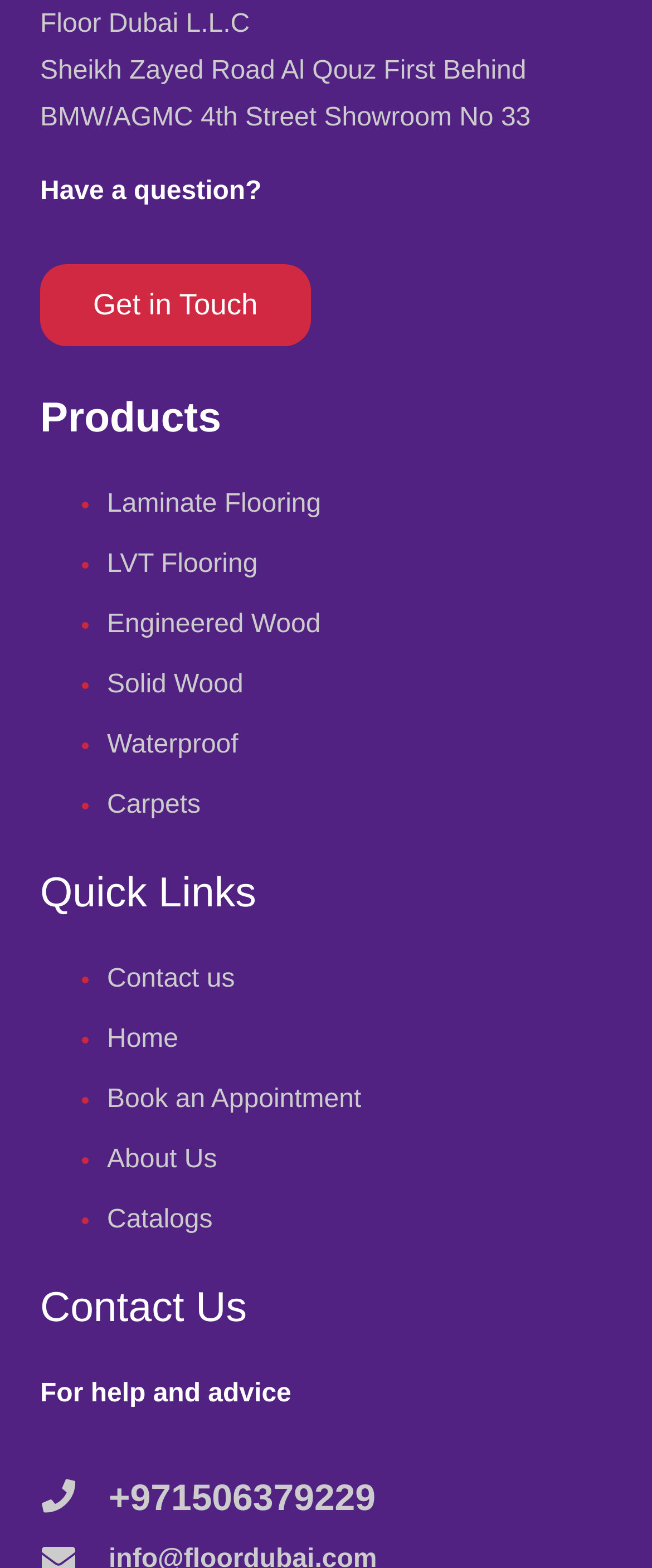What is the company name?
Please provide a full and detailed response to the question.

The company name is mentioned as a link at the top of the webpage, which is 'Floor Dubai L.L.C'.